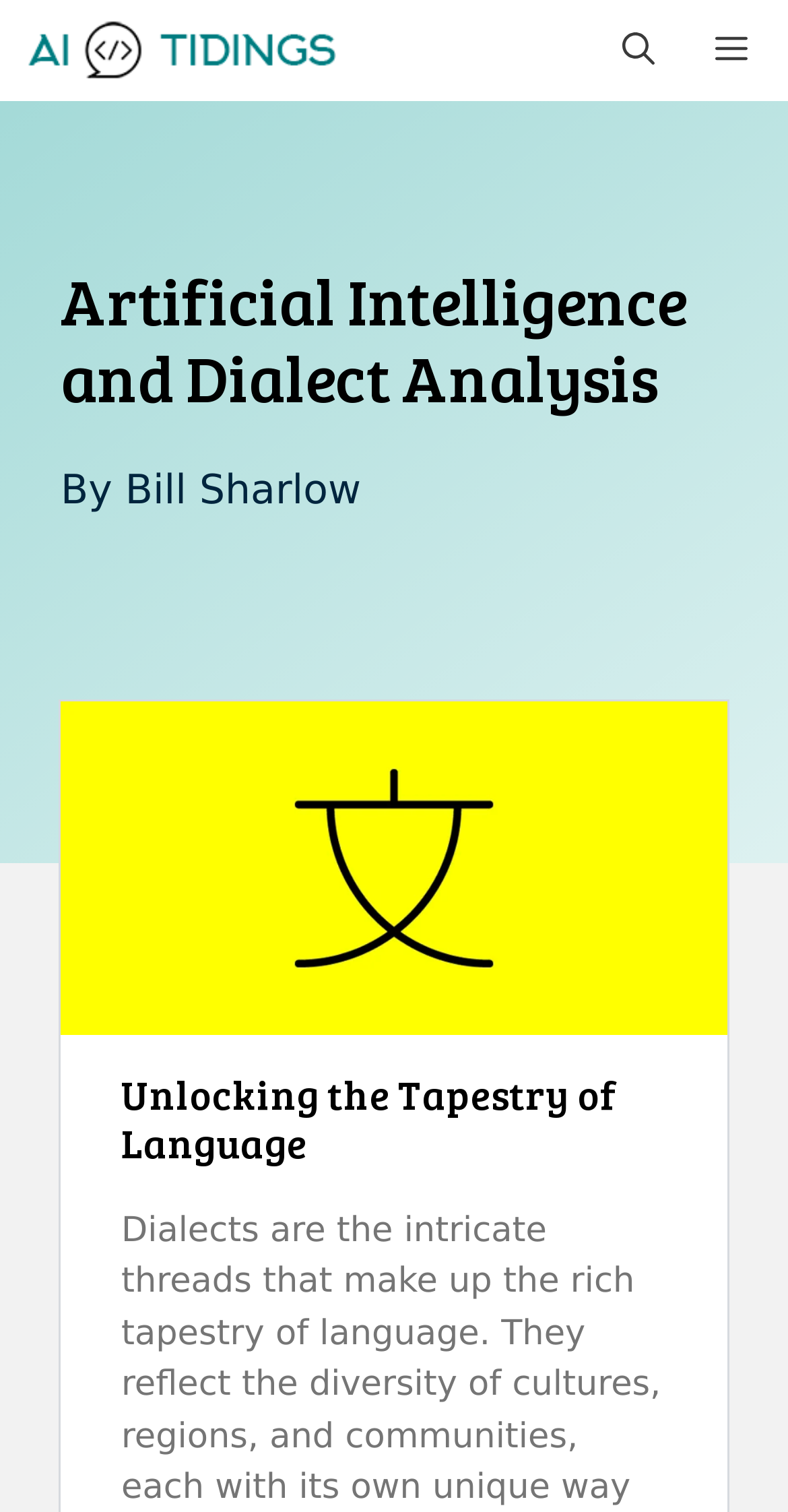Identify the first-level heading on the webpage and generate its text content.

Artificial Intelligence and Dialect Analysis